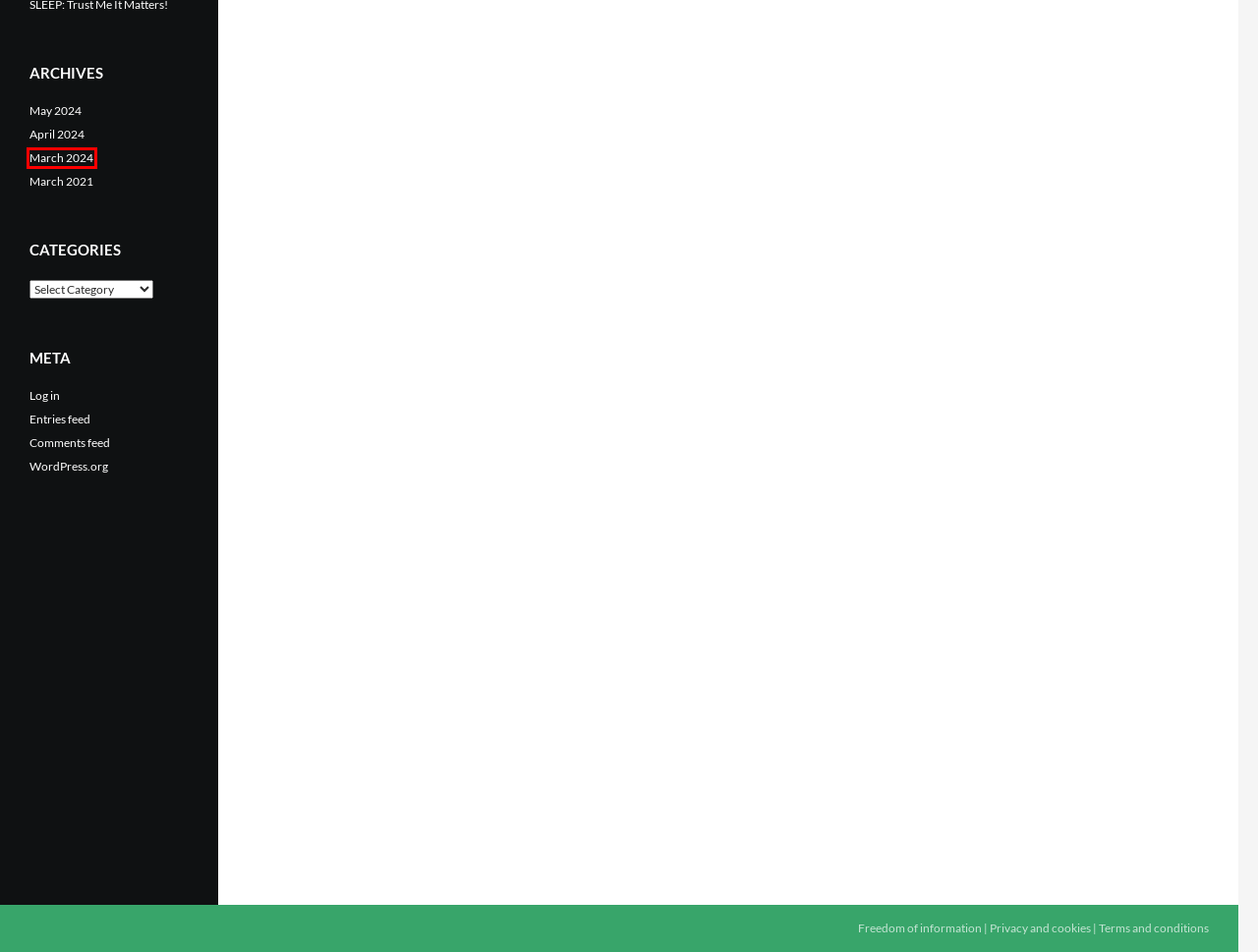Given a webpage screenshot with a UI element marked by a red bounding box, choose the description that best corresponds to the new webpage that will appear after clicking the element. The candidates are:
A. May | 2024 | Digital Marketing Management – Student Blogs
B. Digital Marketing Management – Student Blogs | Blogging platform for Digital Marketing students
C. Terms and Conditions | University of Hull
D. Blog Tool, Publishing Platform, and CMS – WordPress.org English (UK)
E. Comments for Digital Marketing Management – Student Blogs
F. April | 2024 | Digital Marketing Management – Student Blogs
G. Freedom of information | University of Hull
H. March | 2024 | Digital Marketing Management – Student Blogs

H